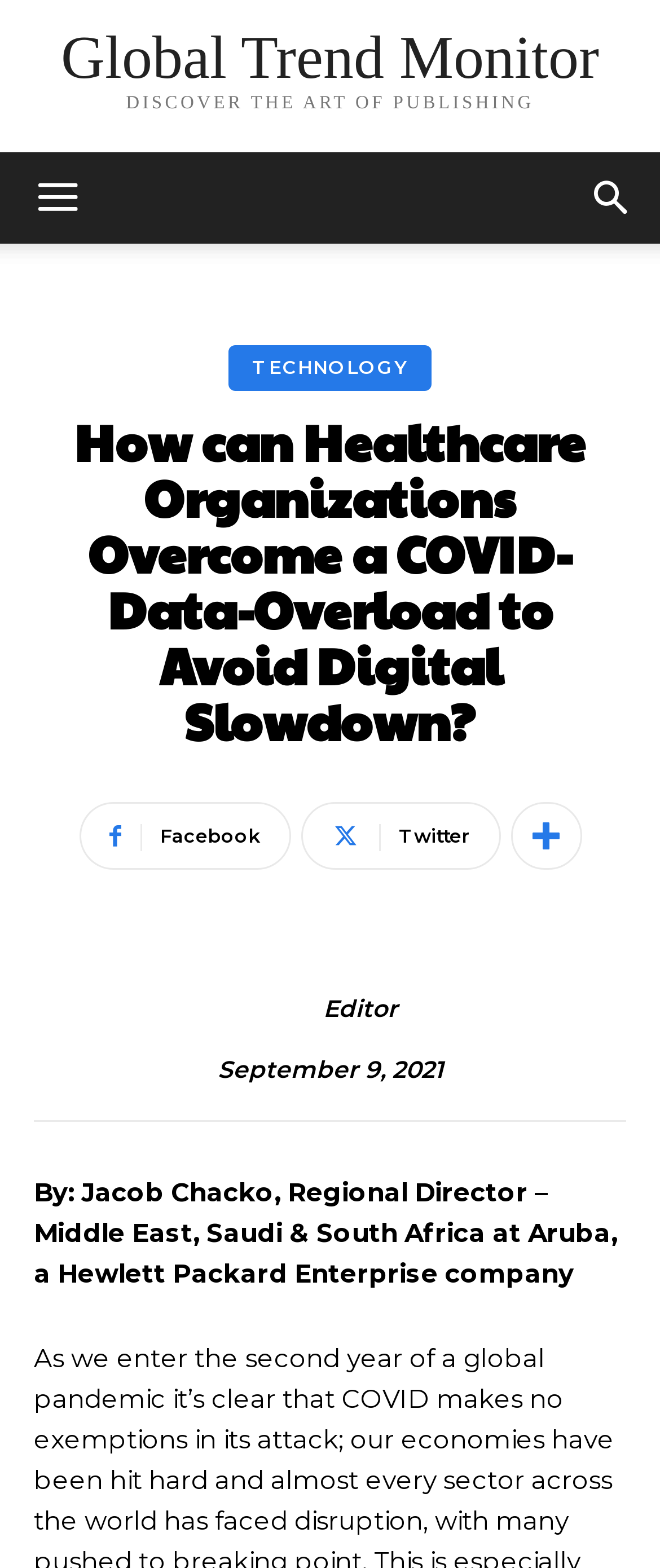Can you specify the bounding box coordinates of the area that needs to be clicked to fulfill the following instruction: "Click on the Global Trend Monitor link"?

[0.092, 0.017, 0.908, 0.056]